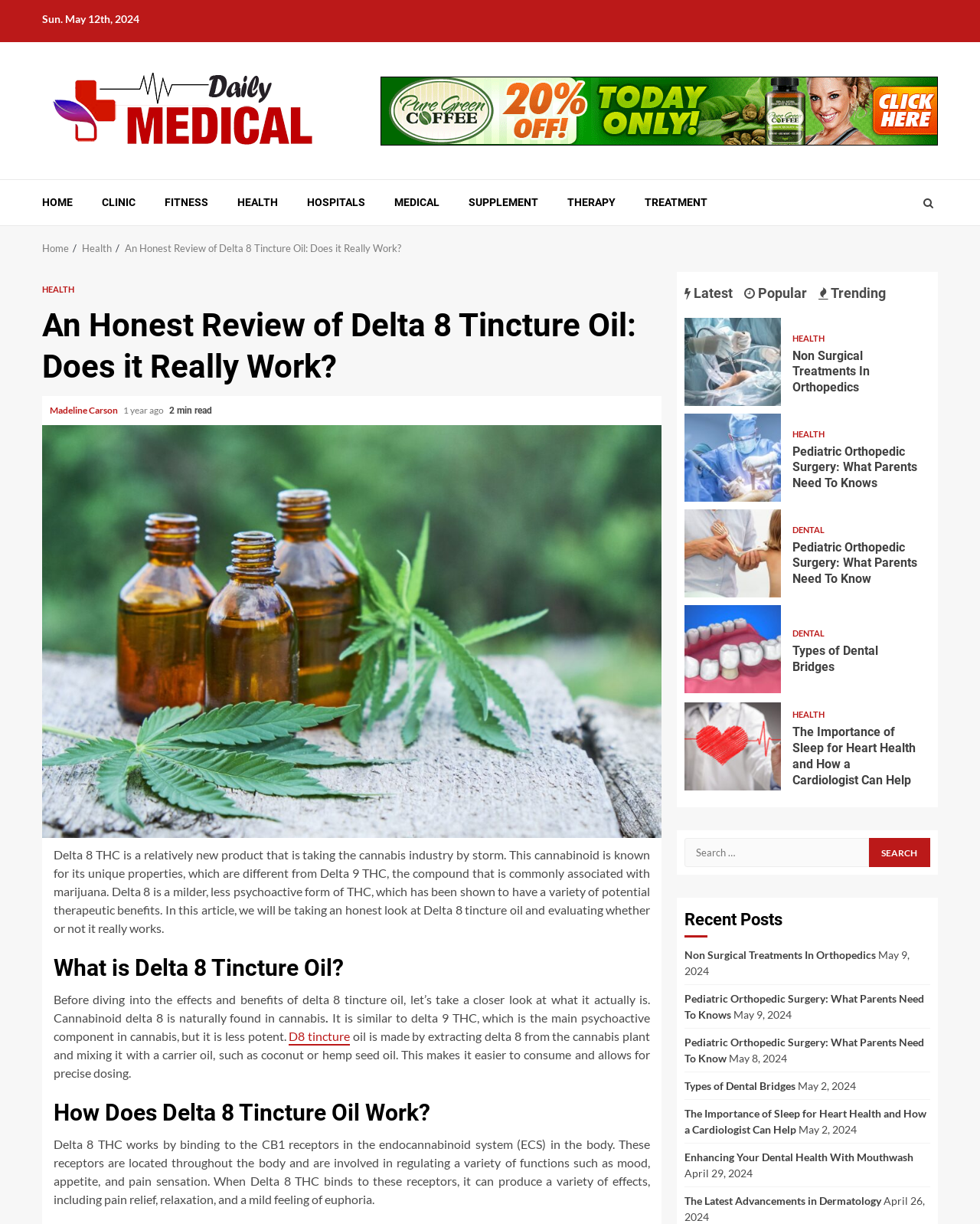Please identify the coordinates of the bounding box that should be clicked to fulfill this instruction: "Check the 'Recent Posts'".

[0.698, 0.743, 0.949, 0.767]